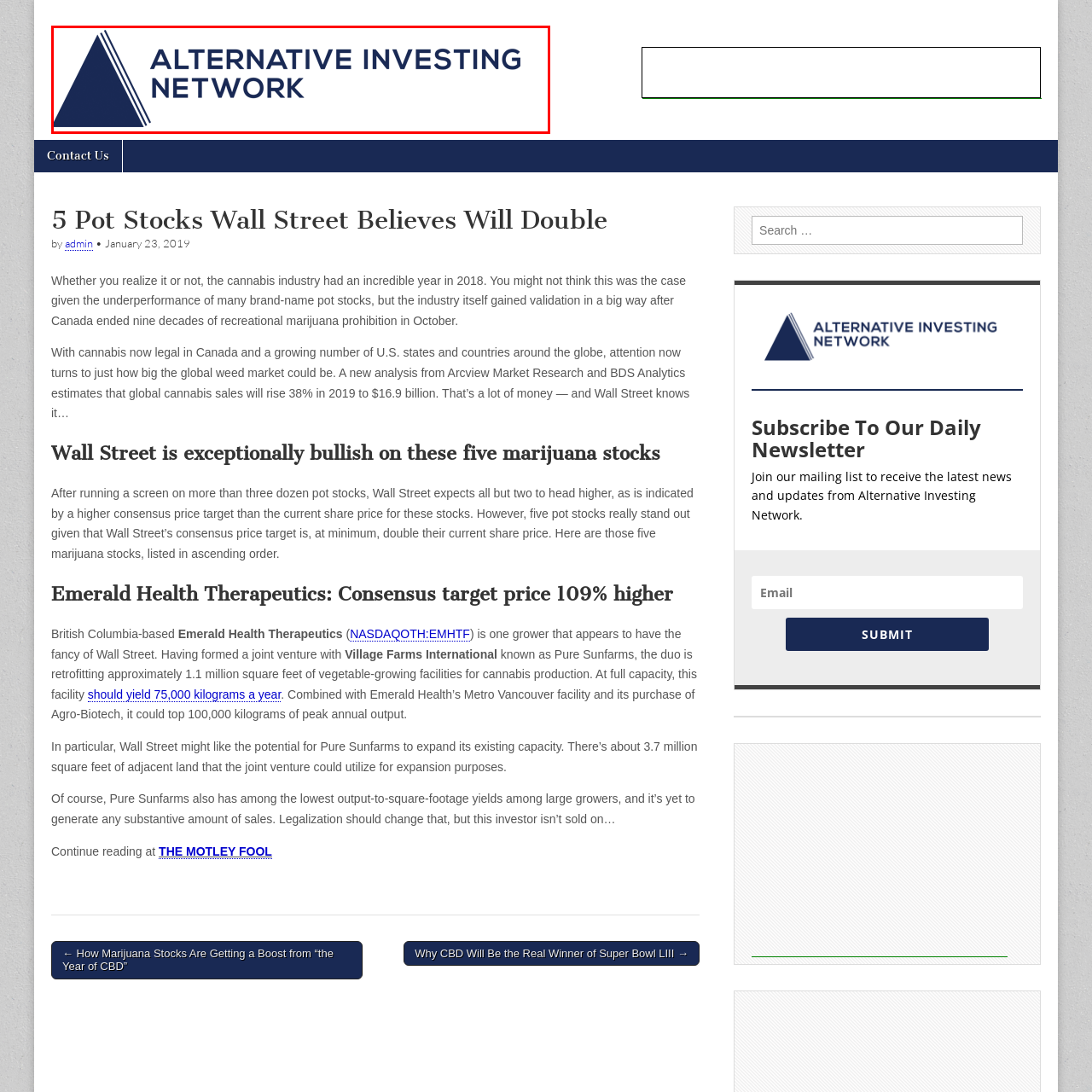Look closely at the image highlighted in red, What industry is the Alternative Investing Network focused on? 
Respond with a single word or phrase.

Financial